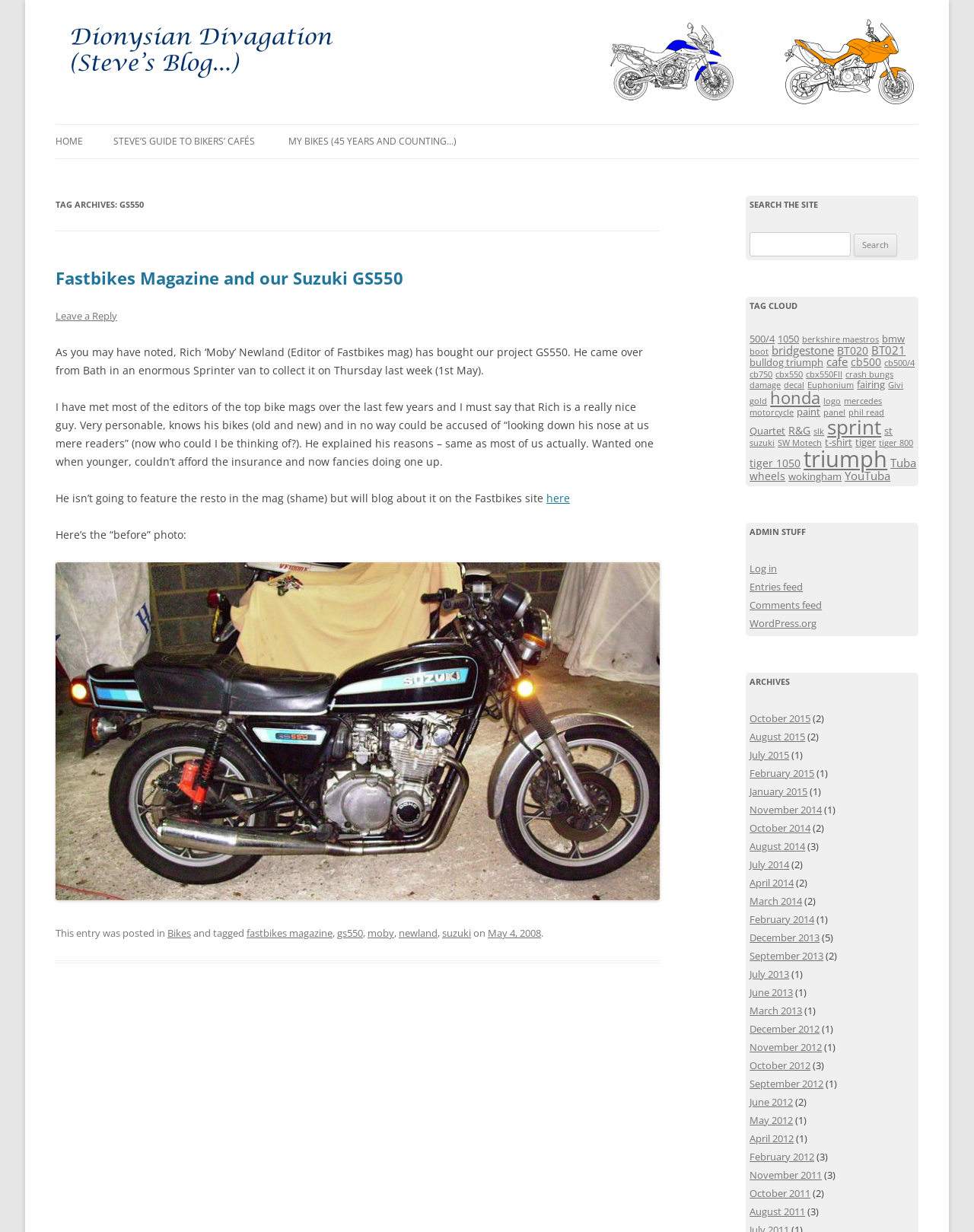Answer the question below with a single word or a brief phrase: 
What is the name of the bike being discussed?

Suzuki GS550